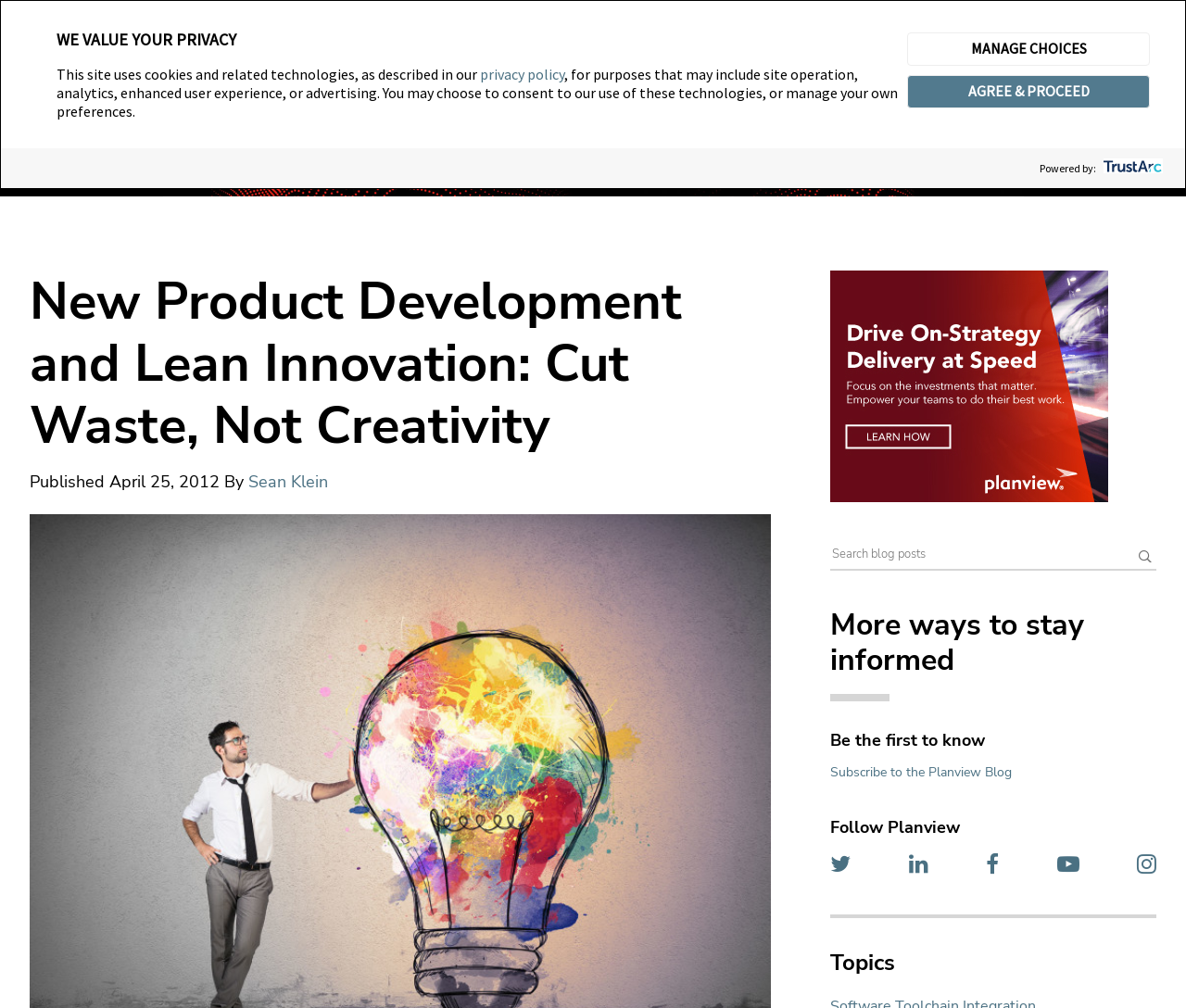By analyzing the image, answer the following question with a detailed response: What is the name of the blog?

The question asks for the name of the blog, which can be found in the heading element with the text 'Planview Blog' at coordinates [0.056, 0.074, 0.944, 0.118].